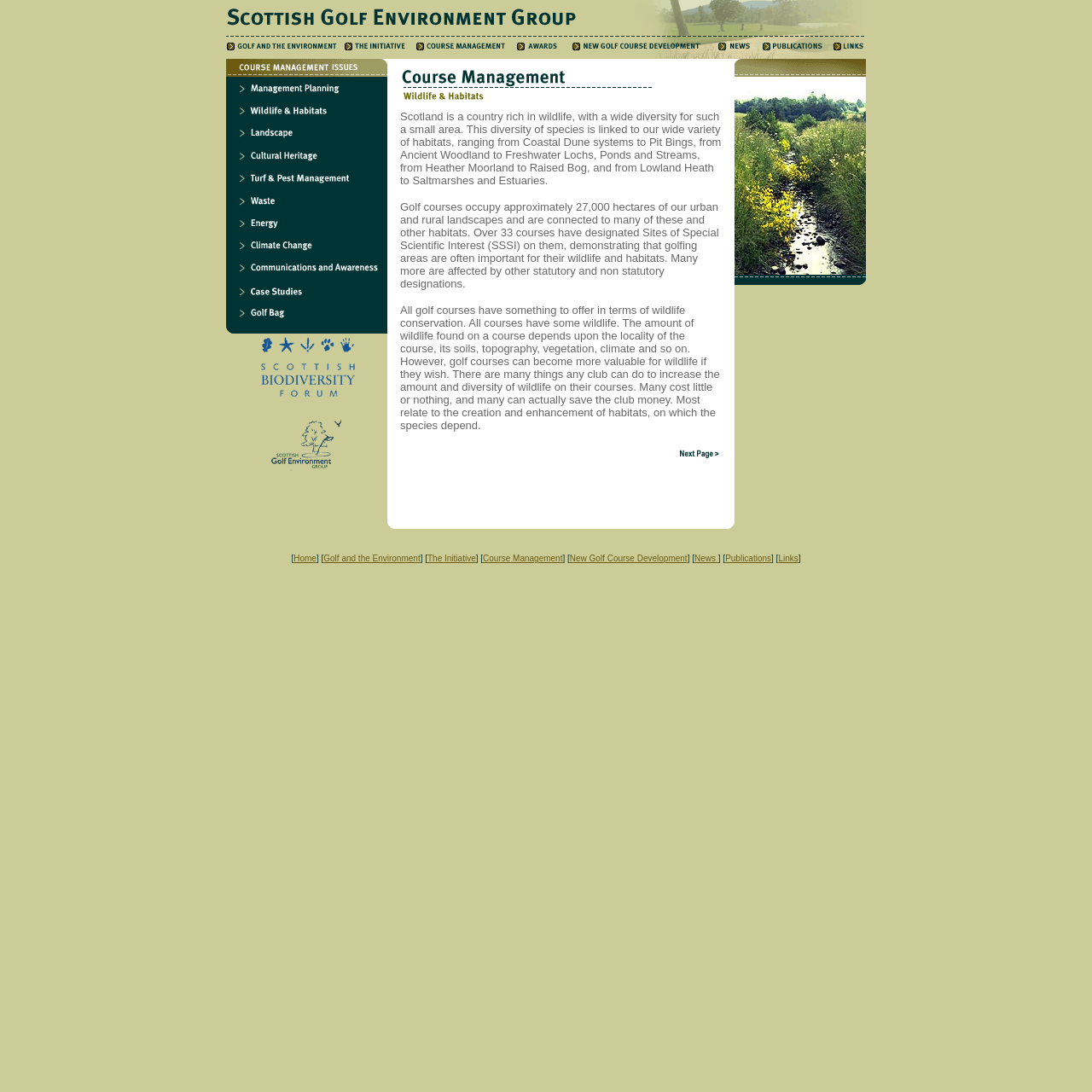Locate the bounding box coordinates of the element that should be clicked to fulfill the instruction: "Read about Management Planning".

[0.217, 0.08, 0.346, 0.093]